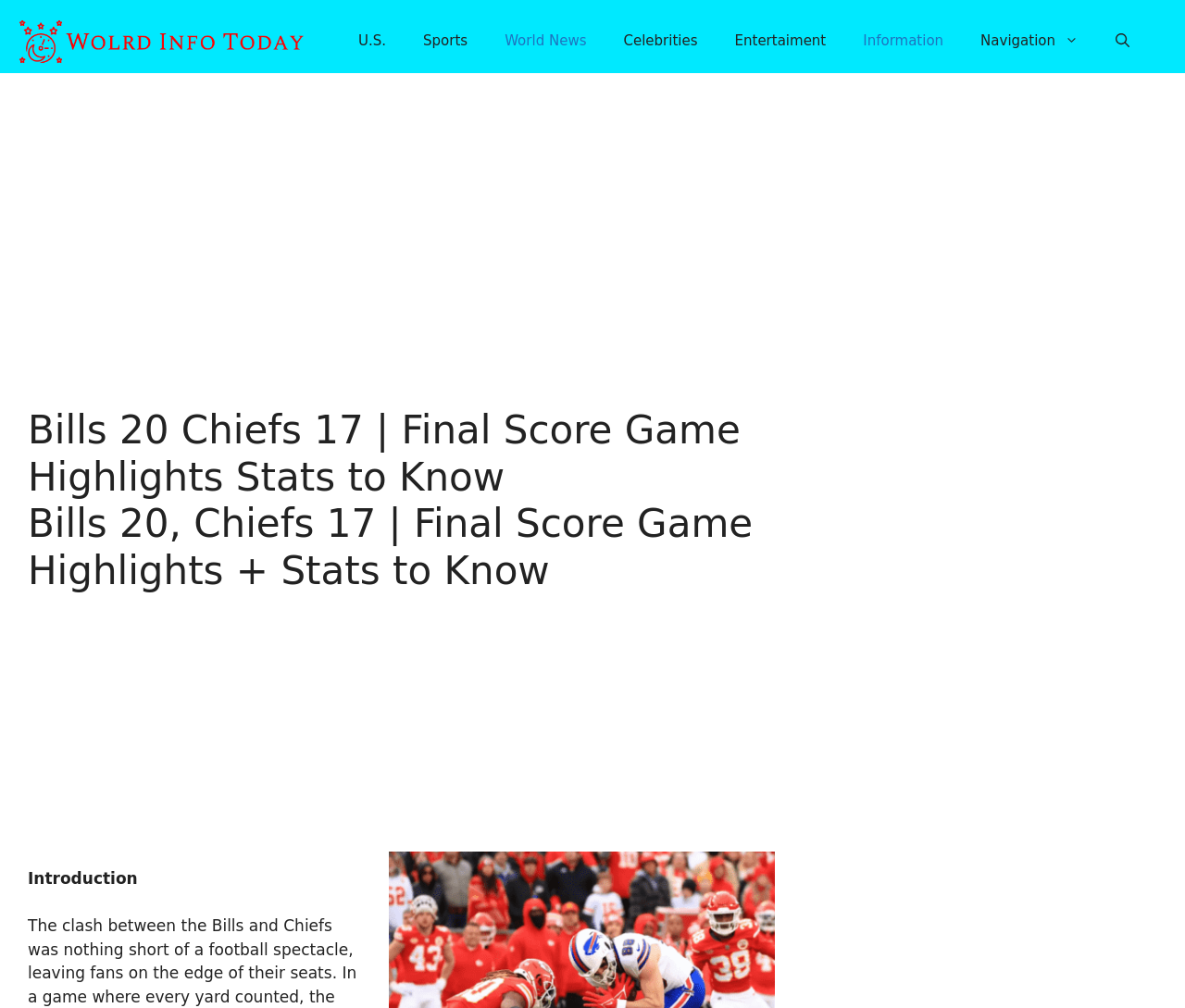Give a complete and precise description of the webpage's appearance.

The webpage appears to be a news article or sports report about a football game between the Bills and Chiefs. At the top of the page, there is a banner with the site's name, accompanied by a link to "USA TODAY Top News" with an associated image. Below the banner, a primary navigation menu stretches across the page, featuring links to various sections such as "U.S.", "Sports", "World News", "Celebrities", "Entertainment", "Information", and "Navigation". A search button is located at the far right of the navigation menu.

The main content of the page is divided into two sections. The first section features a large header with the title "Bills 20 Chiefs 17 | Final Score Game Highlights Stats to Know", which is repeated in a slightly smaller font size below. This section likely provides an overview or summary of the game.

To the right of the main content, there is a complementary section that takes up about a quarter of the page's width. This section appears to be a sidebar or secondary content area, but its exact purpose is unclear.

At the bottom of the main content section, there is a static text element labeled "Introduction", which may be a brief summary or preview of the article's content. Overall, the webpage is focused on providing information and highlights about the football game between the Bills and Chiefs.